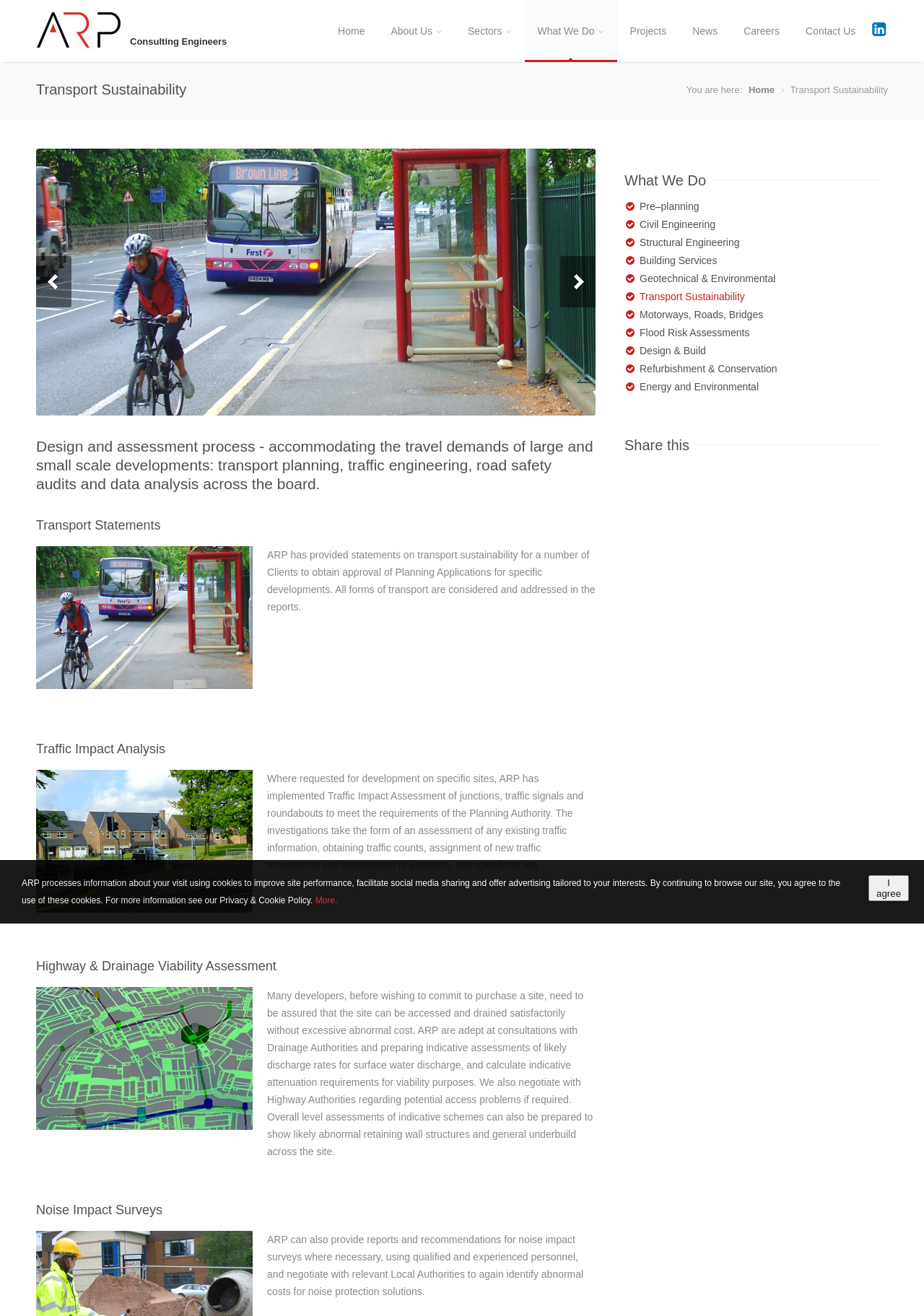Give the bounding box coordinates for the element described by: "Zeth Pugh, M.S., M.Ed., Scholar-Practitioner".

None